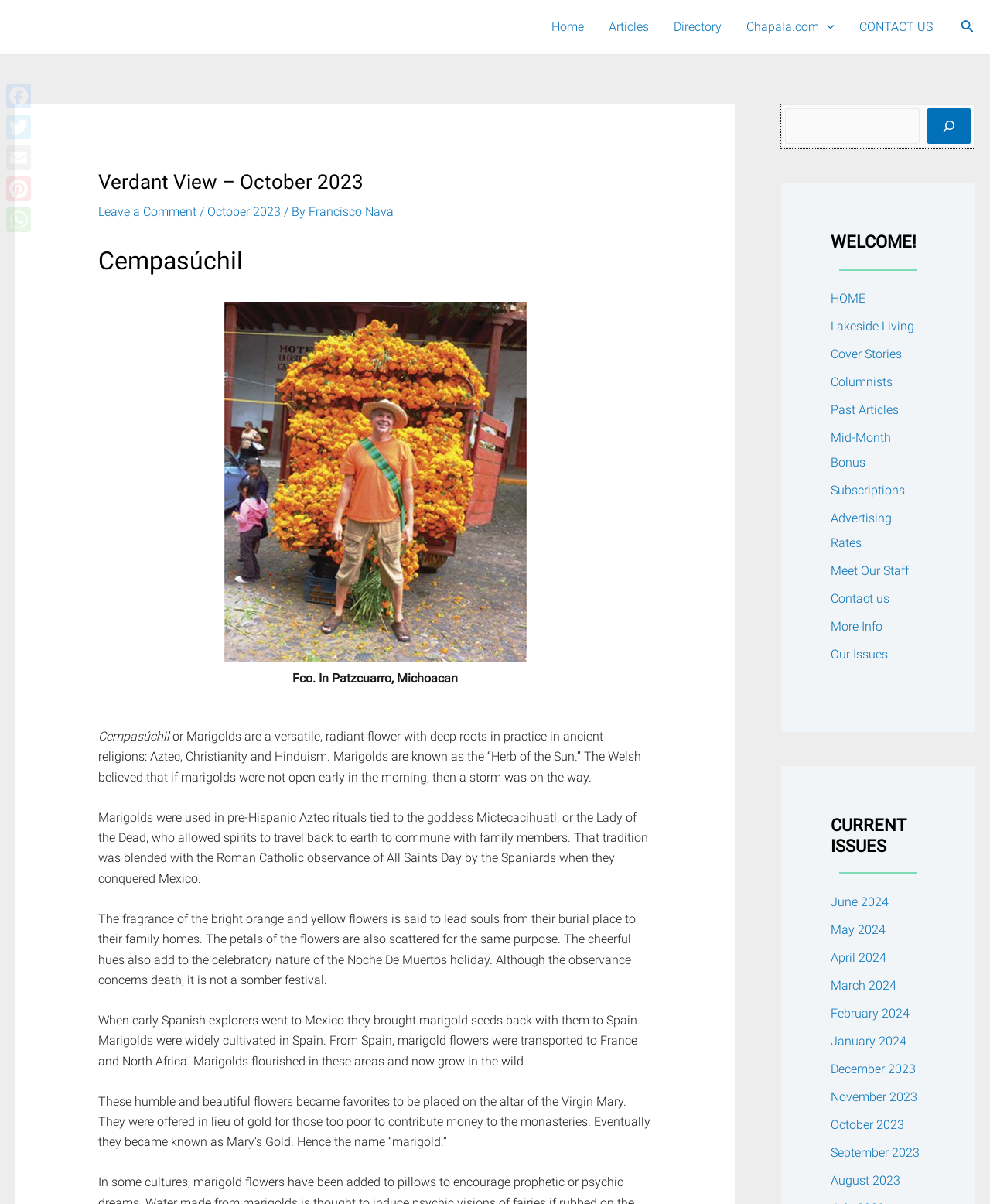Locate the bounding box coordinates of the element you need to click to accomplish the task described by this instruction: "Contact us".

[0.855, 0.0, 0.955, 0.045]